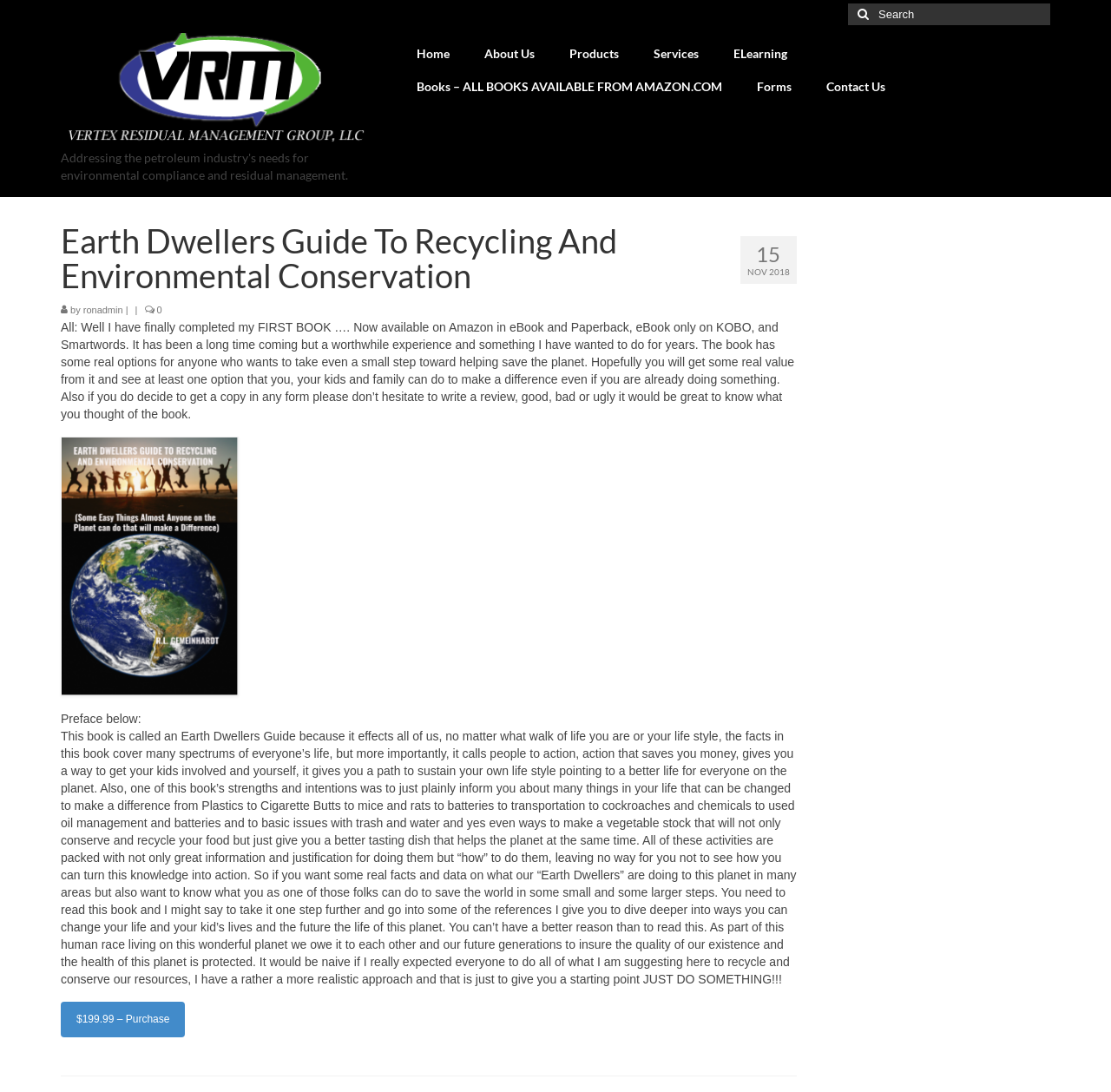Please specify the bounding box coordinates for the clickable region that will help you carry out the instruction: "Go to Home page".

[0.359, 0.034, 0.42, 0.064]